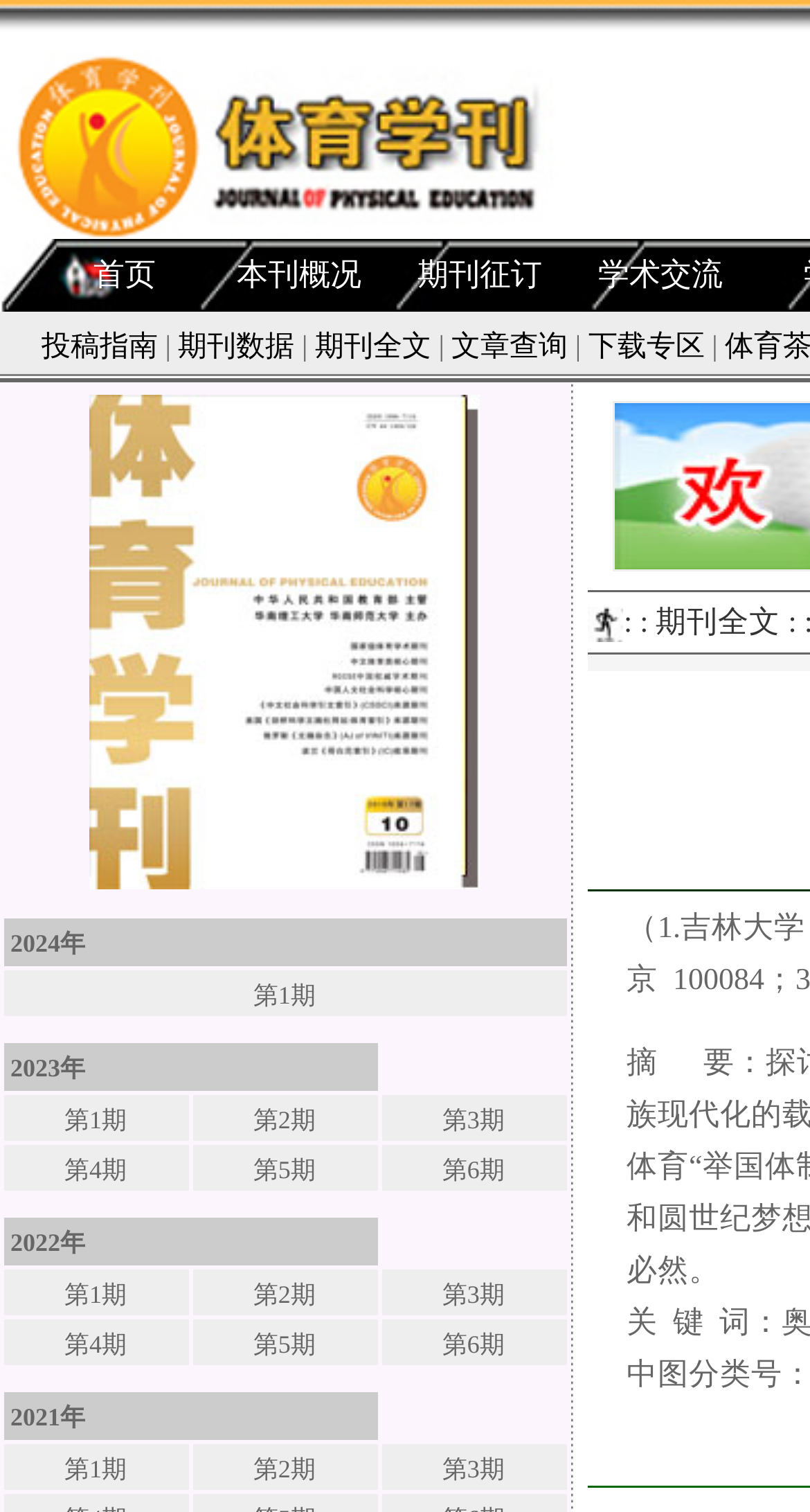Locate the bounding box coordinates of the clickable area needed to fulfill the instruction: "submit a paper".

[0.051, 0.22, 0.195, 0.24]